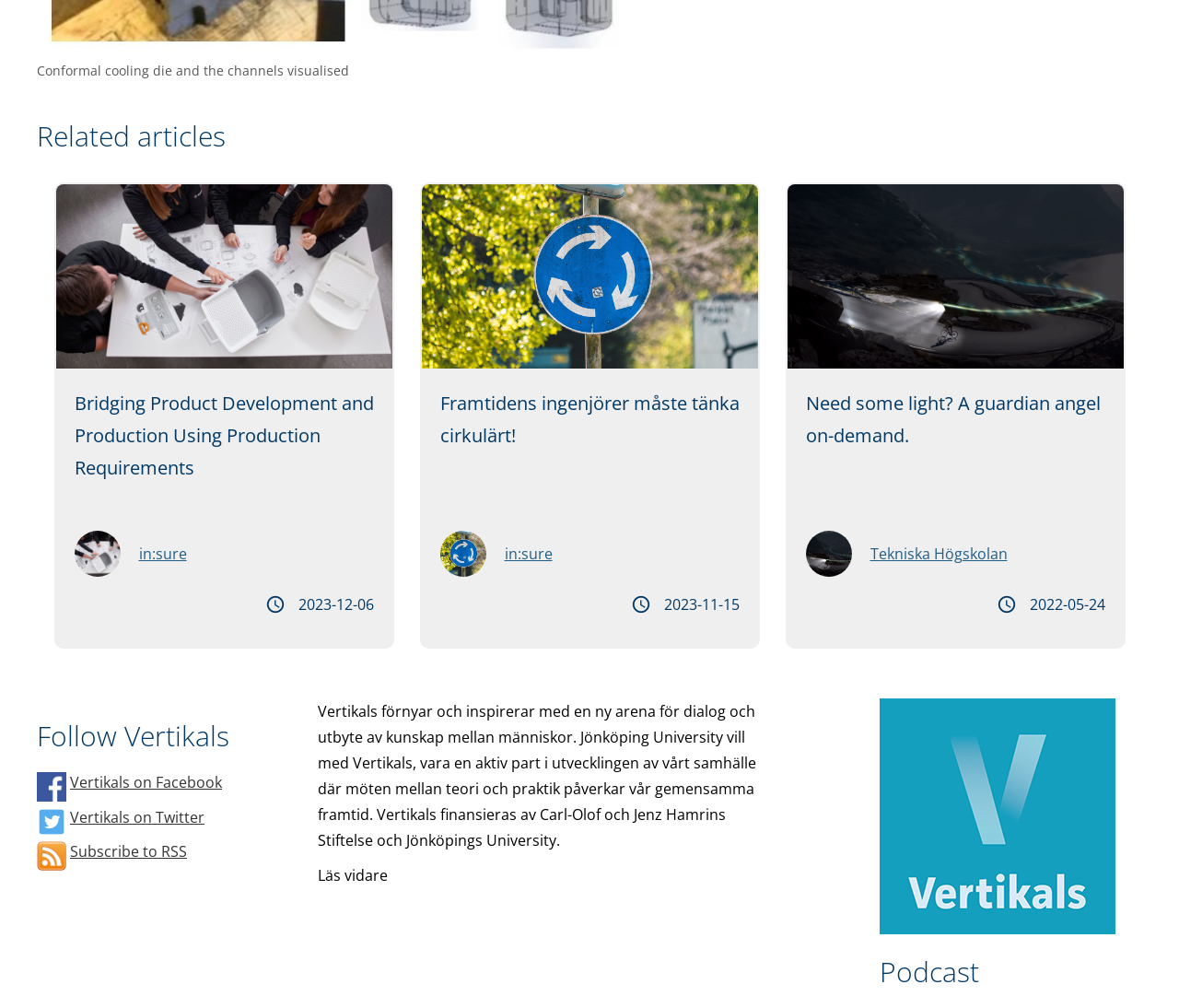What social media platforms can users follow Vertikals on?
Using the image, respond with a single word or phrase.

Facebook and Twitter